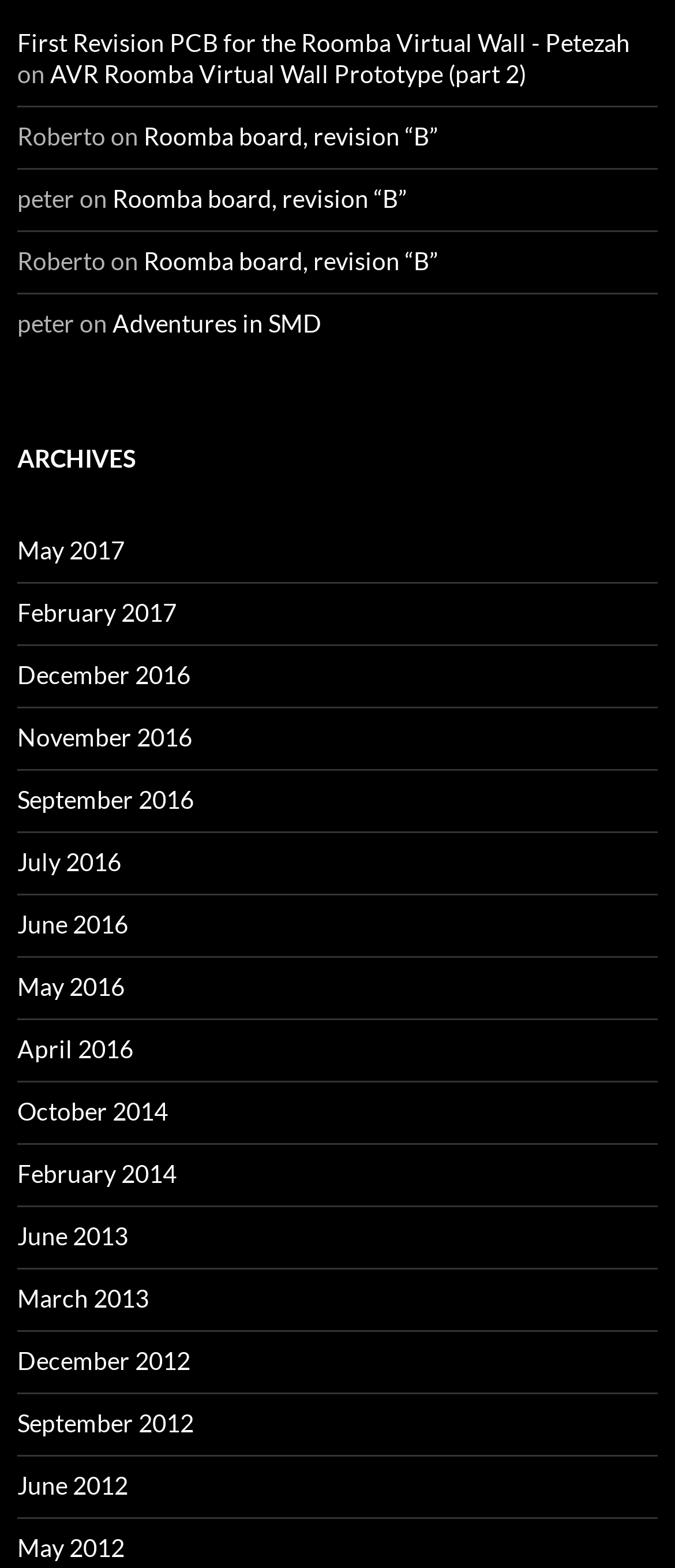Could you highlight the region that needs to be clicked to execute the instruction: "read archives"?

[0.026, 0.279, 0.974, 0.306]